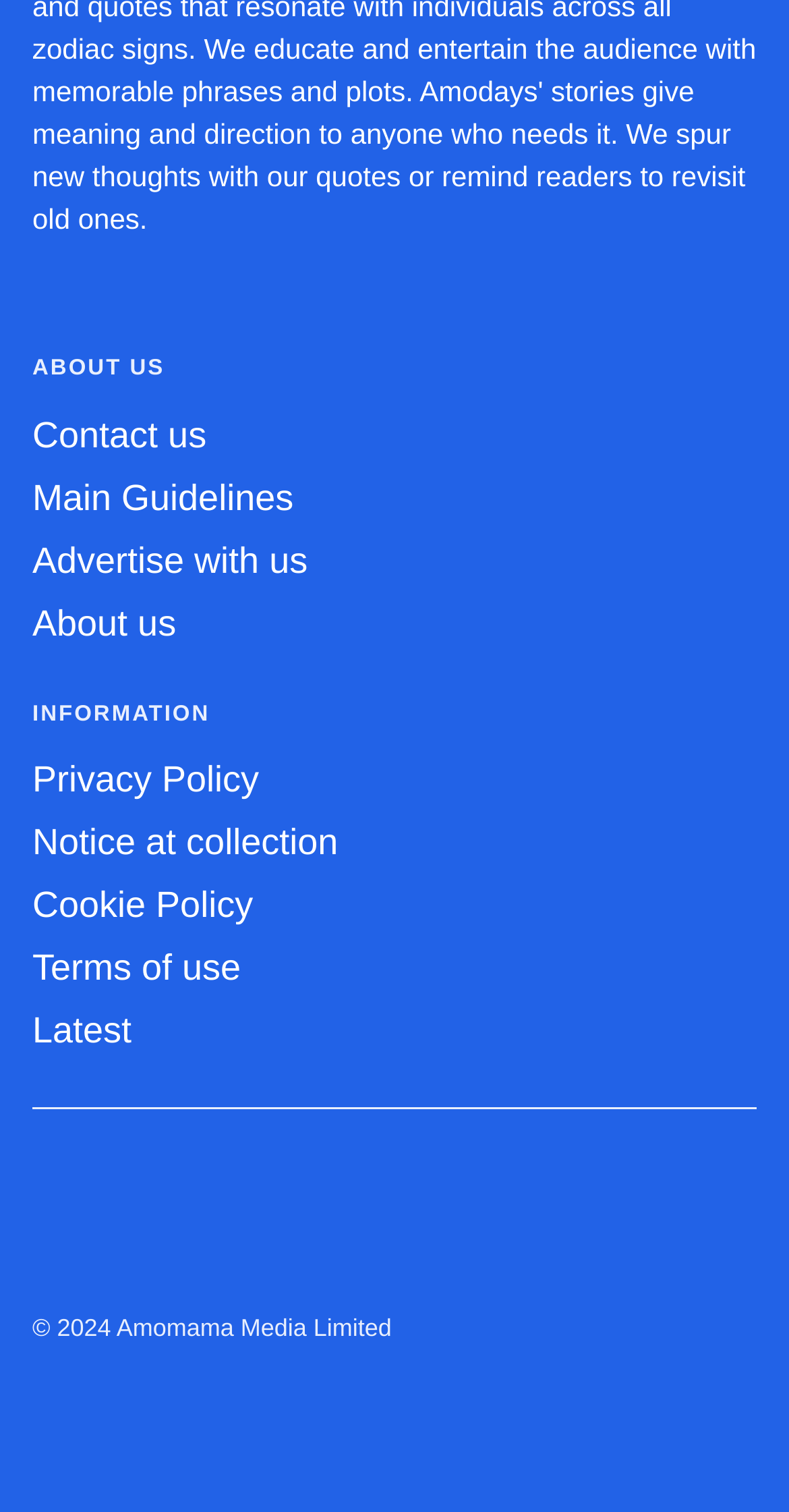Kindly provide the bounding box coordinates of the section you need to click on to fulfill the given instruction: "Visit Main Guidelines".

[0.041, 0.315, 0.372, 0.342]